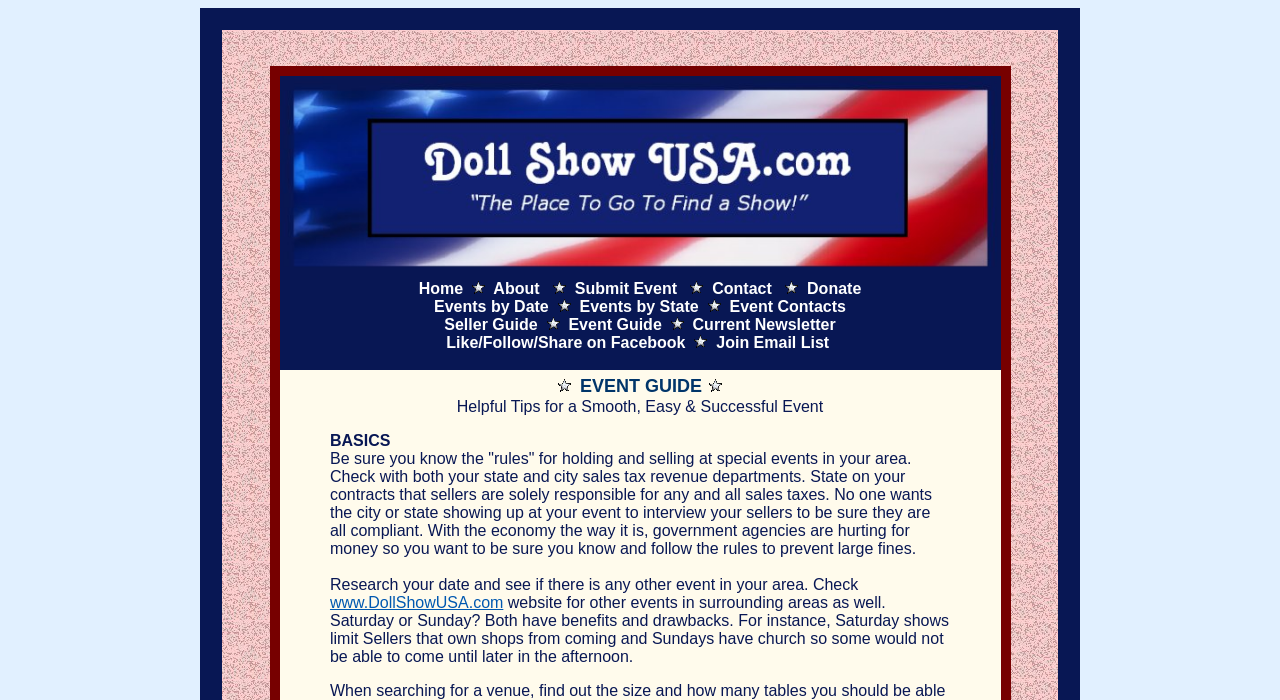Produce an elaborate caption capturing the essence of the webpage.

The webpage is about Doll Show USA, an event guide for doll, teddy bear, miniature, toy, and train shows across the USA. At the top, there is a layout table with two rows. The first row contains an image, and the second row has a table cell with a long list of links and images, including navigation links like "Home", "About", "Submit Event", and "Contact", as well as social media links and a newsletter subscription link. These links and images are arranged horizontally, with some images serving as separators between the links.

Below this navigation section, there is a heading that reads "Helpful Tips for a Smooth, Easy & Successful Event". This is followed by a subheading "BASICS" and a block of text that provides advice on holding and selling at special events, including checking with state and city sales tax revenue departments and researching the event date to avoid conflicts with other events in the area. The text also includes a link to the Doll Show USA website.

Overall, the webpage appears to be a resource for event organizers and sellers, providing guidance and information on how to host successful events.